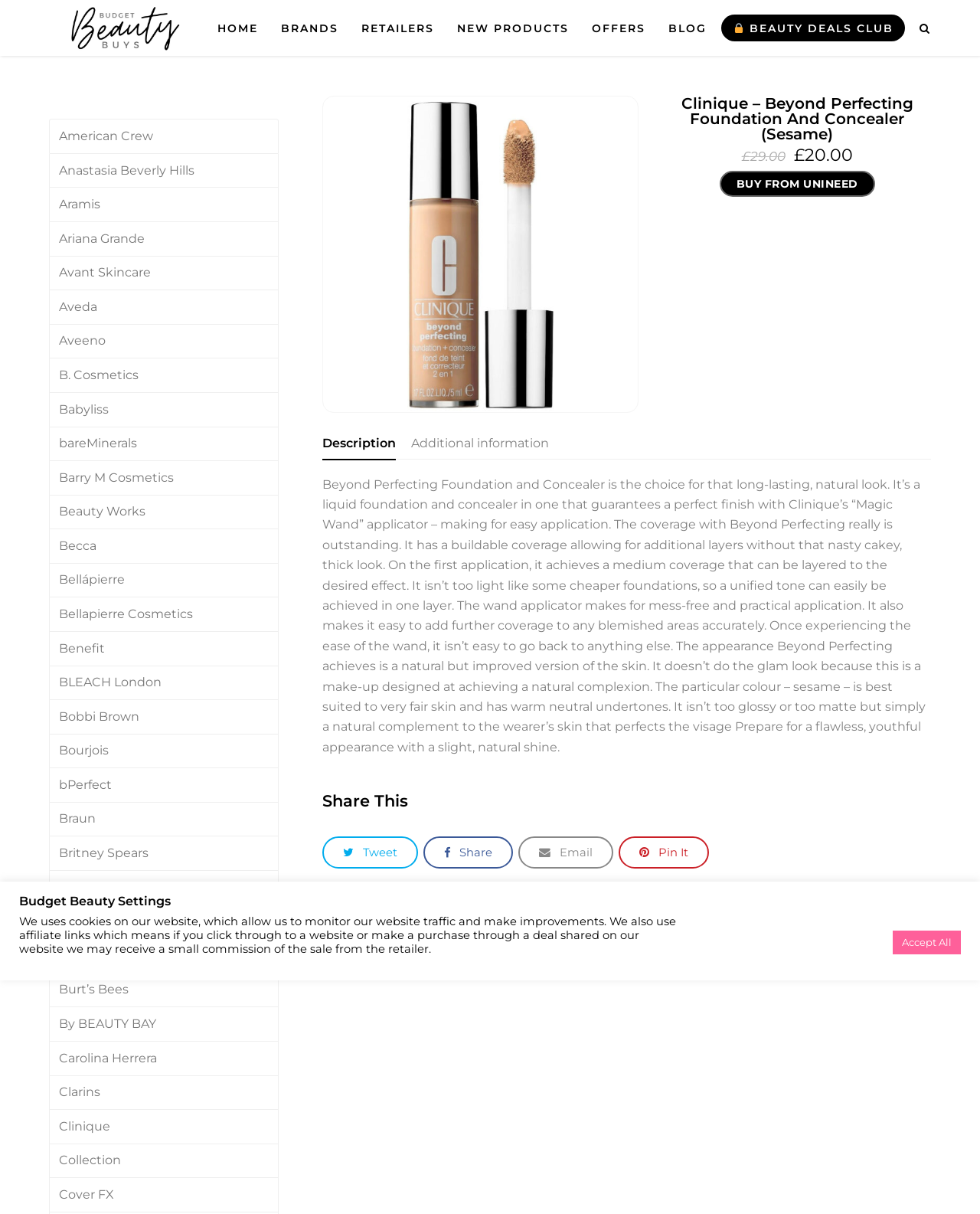Respond to the following question with a brief word or phrase:
What is the price of the product?

£20.00